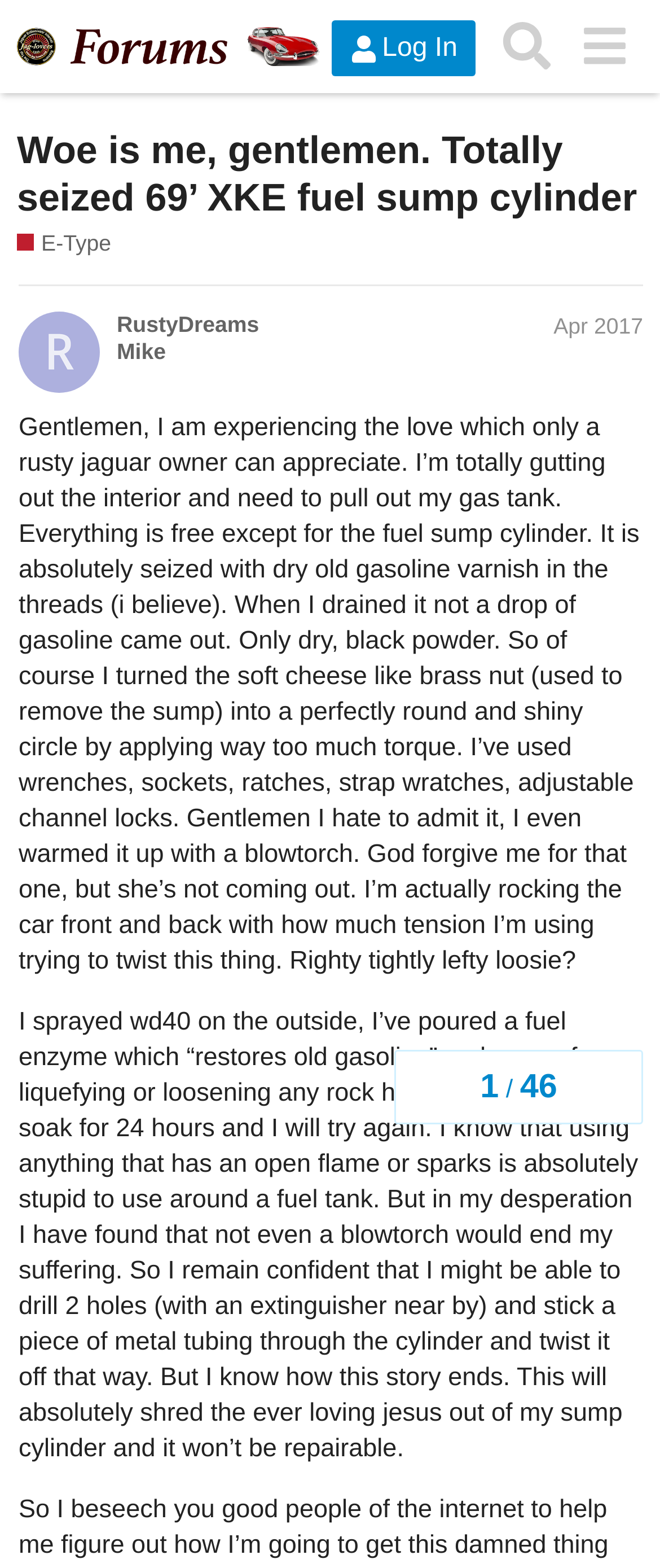What is the topic of the forum post?
With the help of the image, please provide a detailed response to the question.

Based on the heading and the content of the forum post, it is clear that the topic is about a Jaguar XKE fuel sump cylinder. The author is experiencing difficulties in removing the fuel sump cylinder and is seeking help or advice from others.